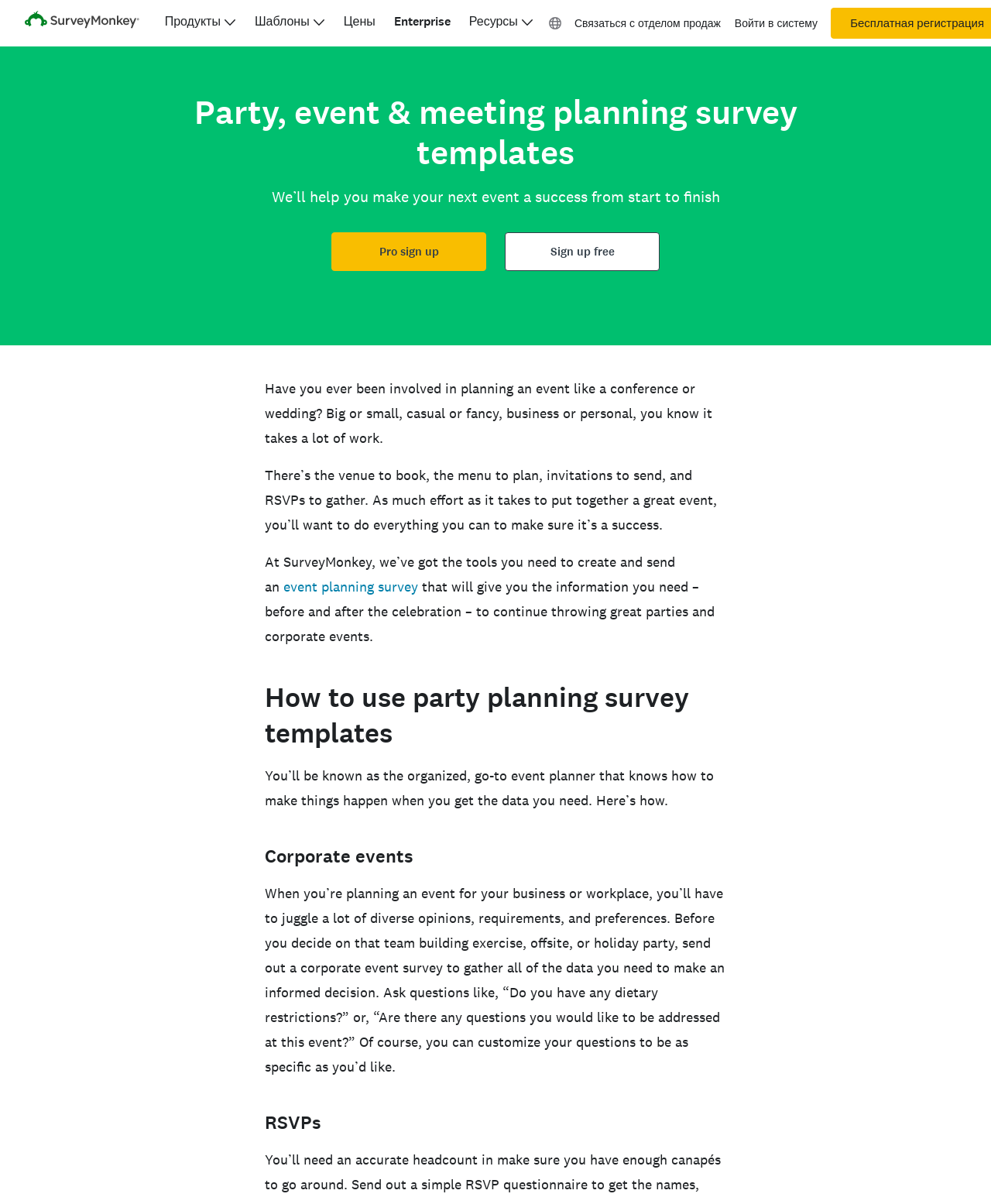What type of questions can be asked in a corporate event survey?
Using the visual information, reply with a single word or short phrase.

Dietary restrictions and preferences